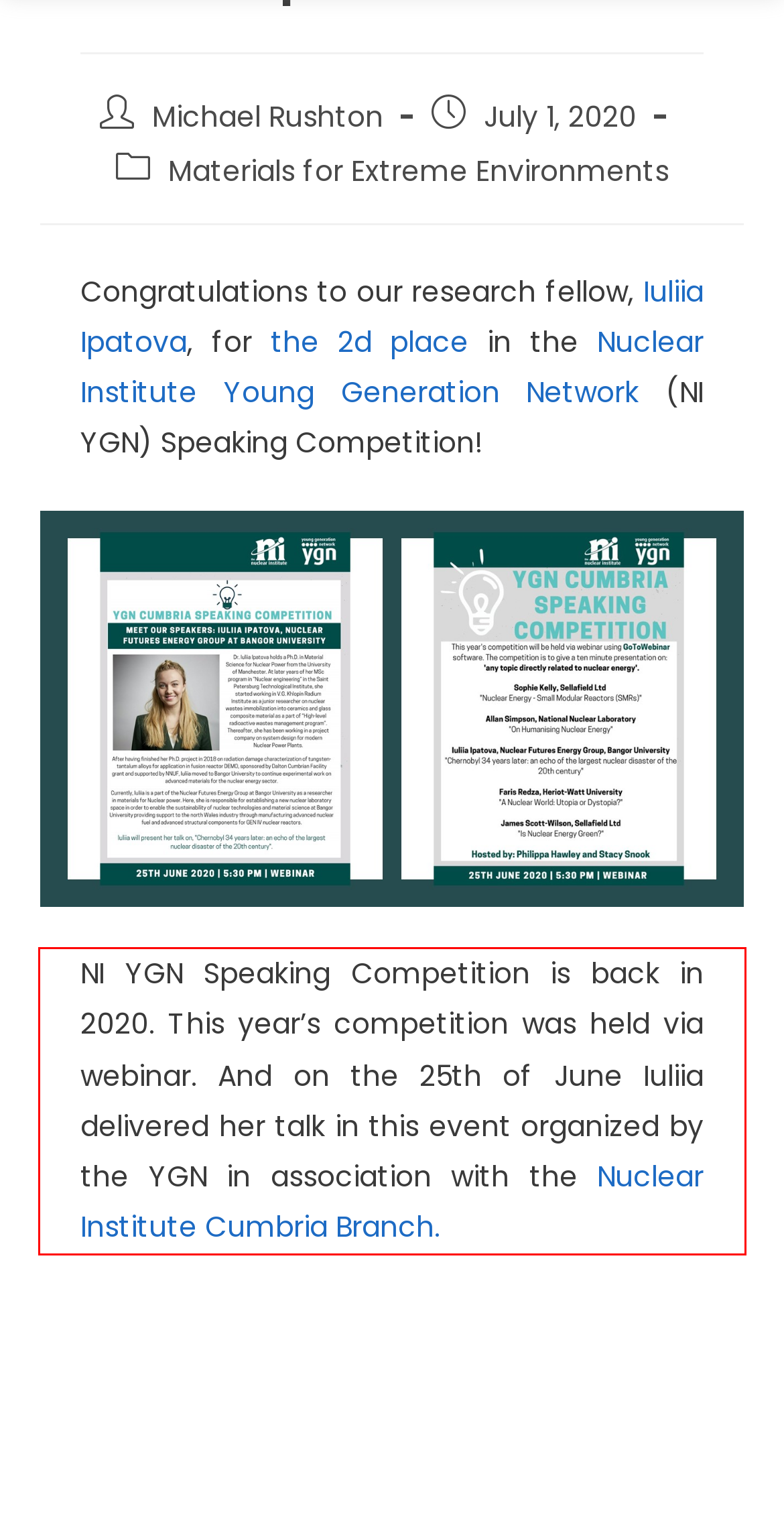Please examine the webpage screenshot and extract the text within the red bounding box using OCR.

NI YGN Speaking Competition is back in 2020. This year’s competition was held via webinar. And on the 25th of June Iuliia delivered her talk in this event organized by the YGN in association with the Nuclear Institute Cumbria Branch.